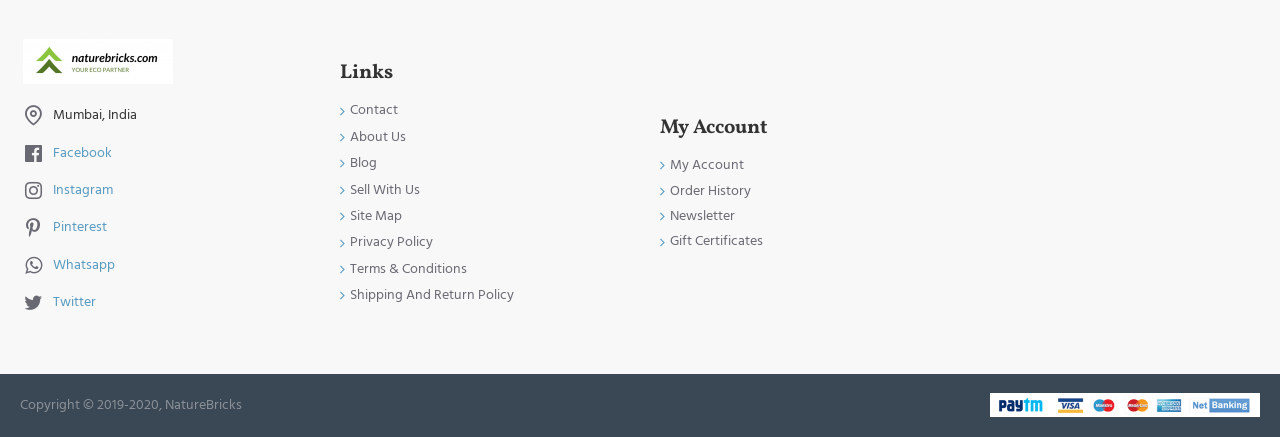What is the location mentioned at the top?
Look at the screenshot and provide an in-depth answer.

The static text 'Mumbai, India' is located at the top of the webpage, with a bounding box coordinate of [0.041, 0.241, 0.107, 0.287]. This suggests that the location mentioned is Mumbai, India.